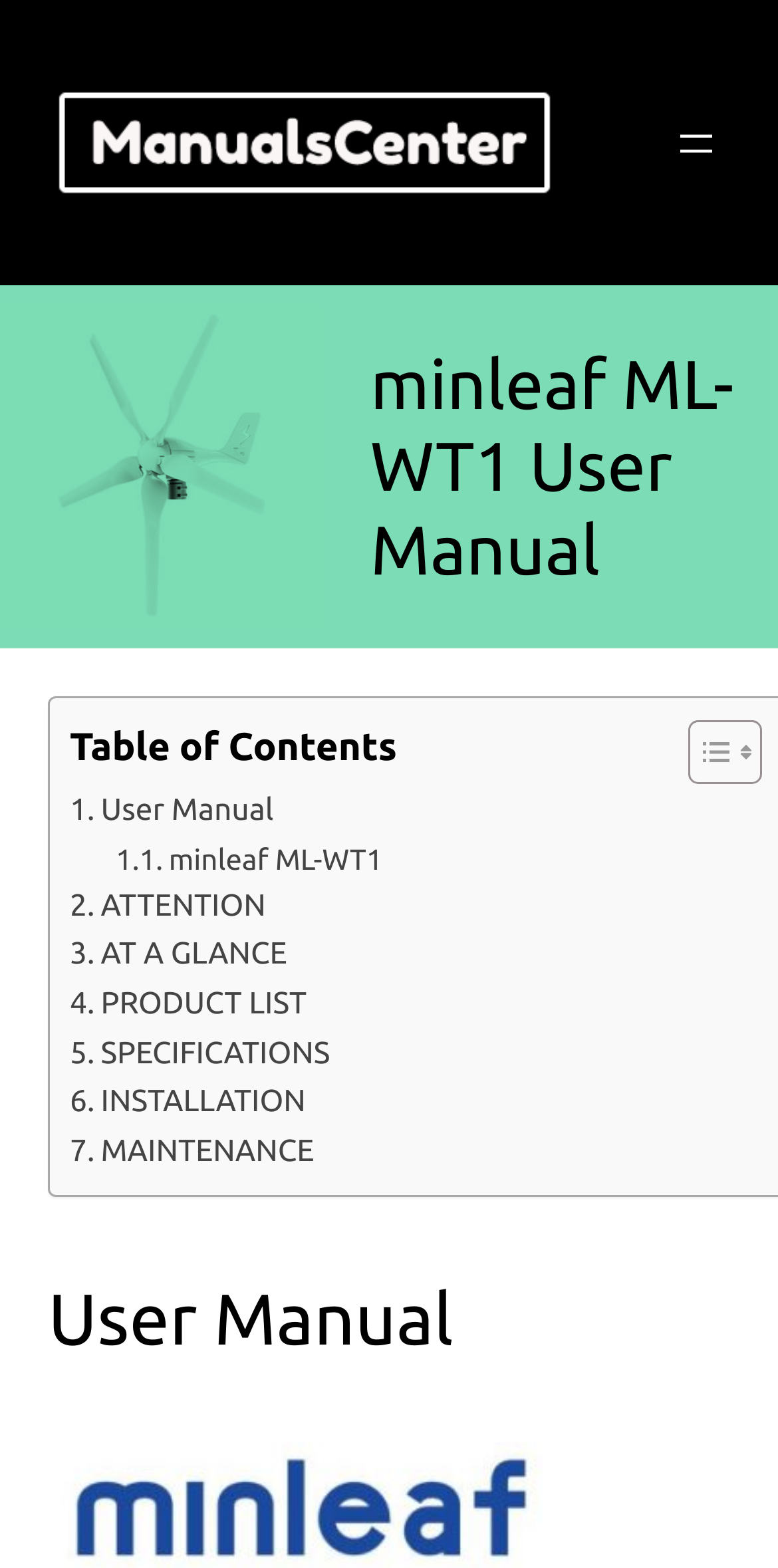Find the bounding box coordinates of the element to click in order to complete the given instruction: "Click on the MaualsCenter link."

[0.074, 0.057, 0.71, 0.125]